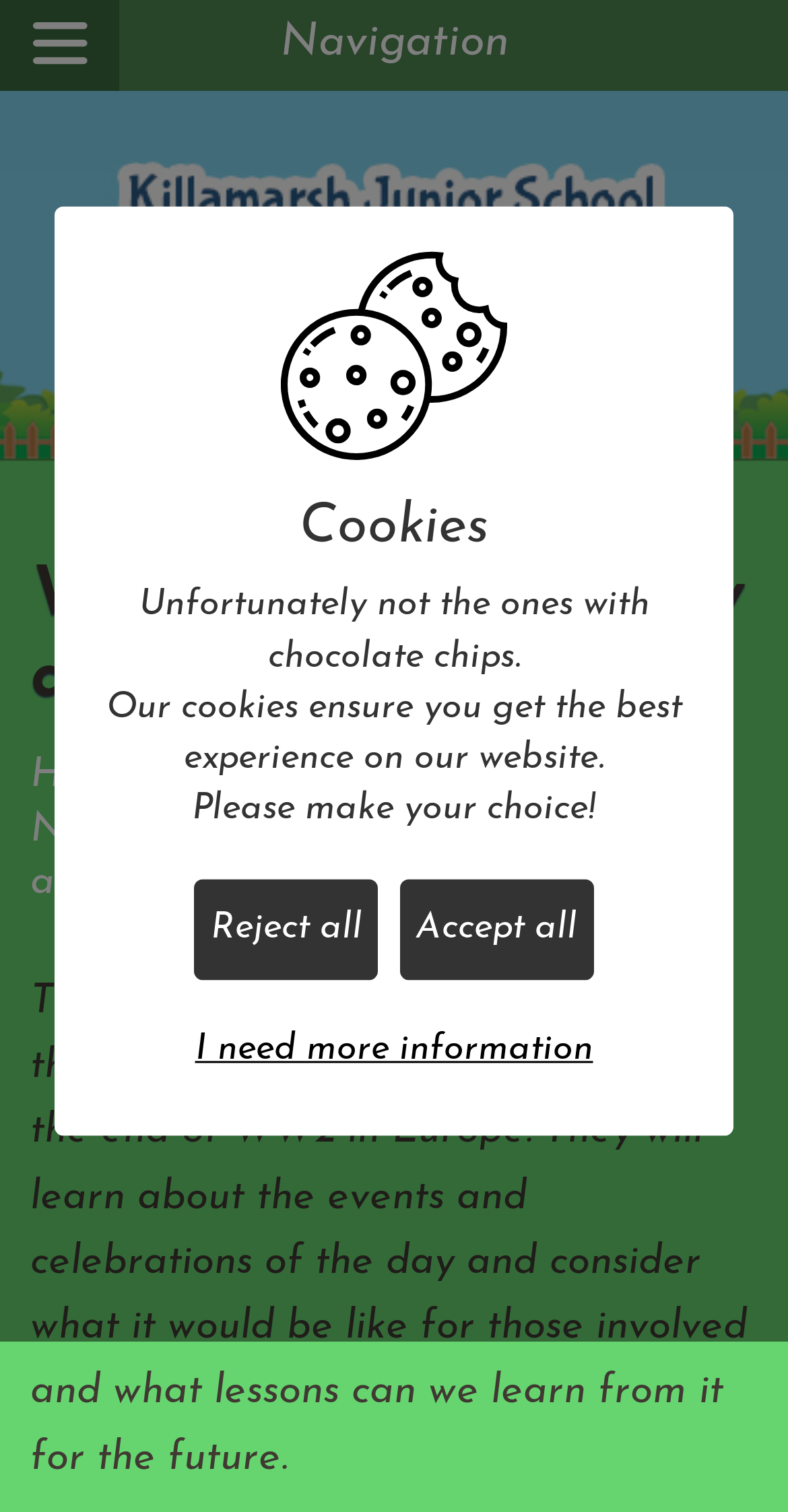Find the bounding box coordinates of the element I should click to carry out the following instruction: "Go to Home Page".

[0.018, 0.068, 0.982, 0.357]